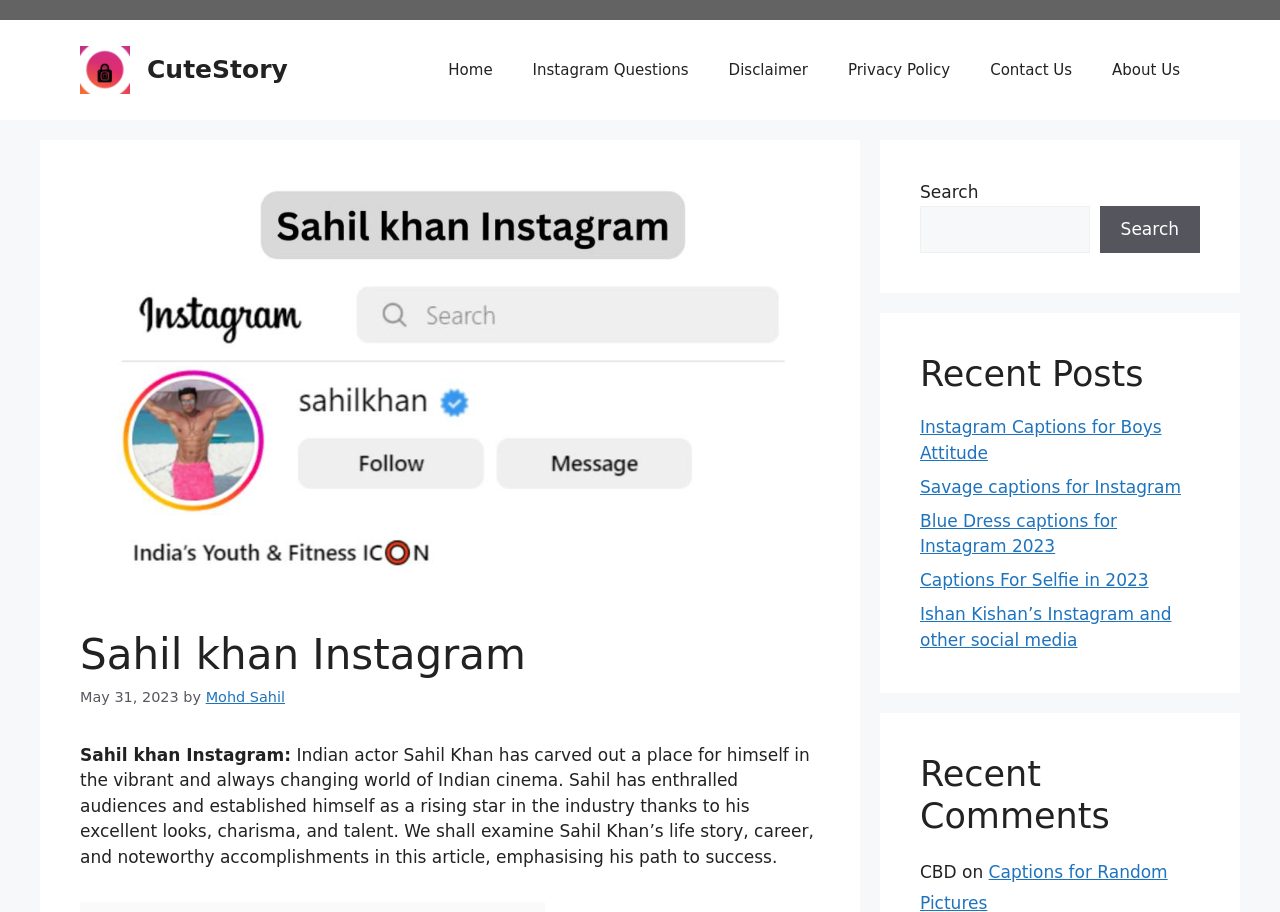Can you show the bounding box coordinates of the region to click on to complete the task described in the instruction: "Enter your name in the 'Name' field"?

None